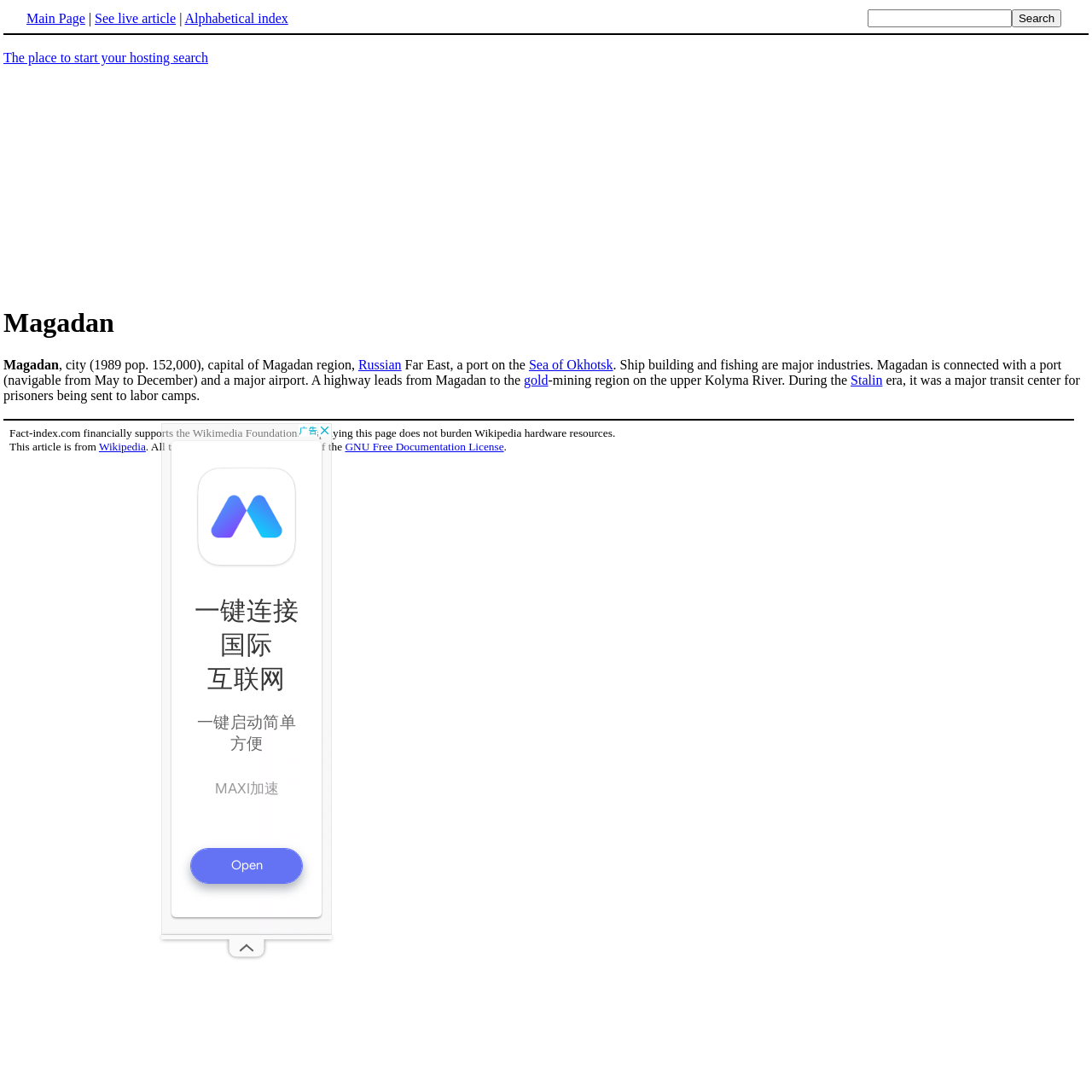Provide the bounding box coordinates of the HTML element described as: "GNU Free Documentation License". The bounding box coordinates should be four float numbers between 0 and 1, i.e., [left, top, right, bottom].

[0.316, 0.403, 0.461, 0.415]